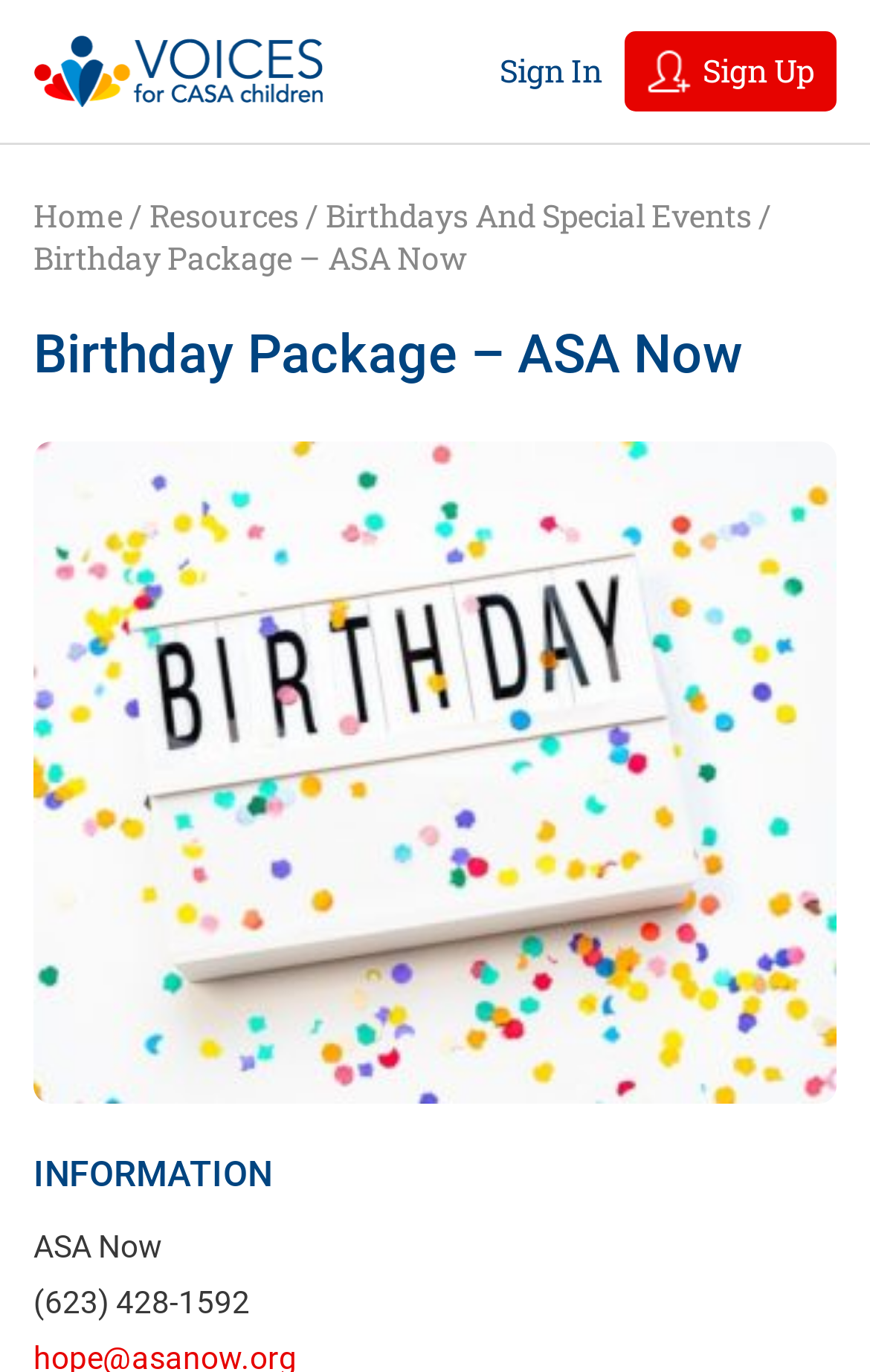Extract the bounding box for the UI element that matches this description: "Birthdays and Special Events".

[0.374, 0.141, 0.864, 0.172]